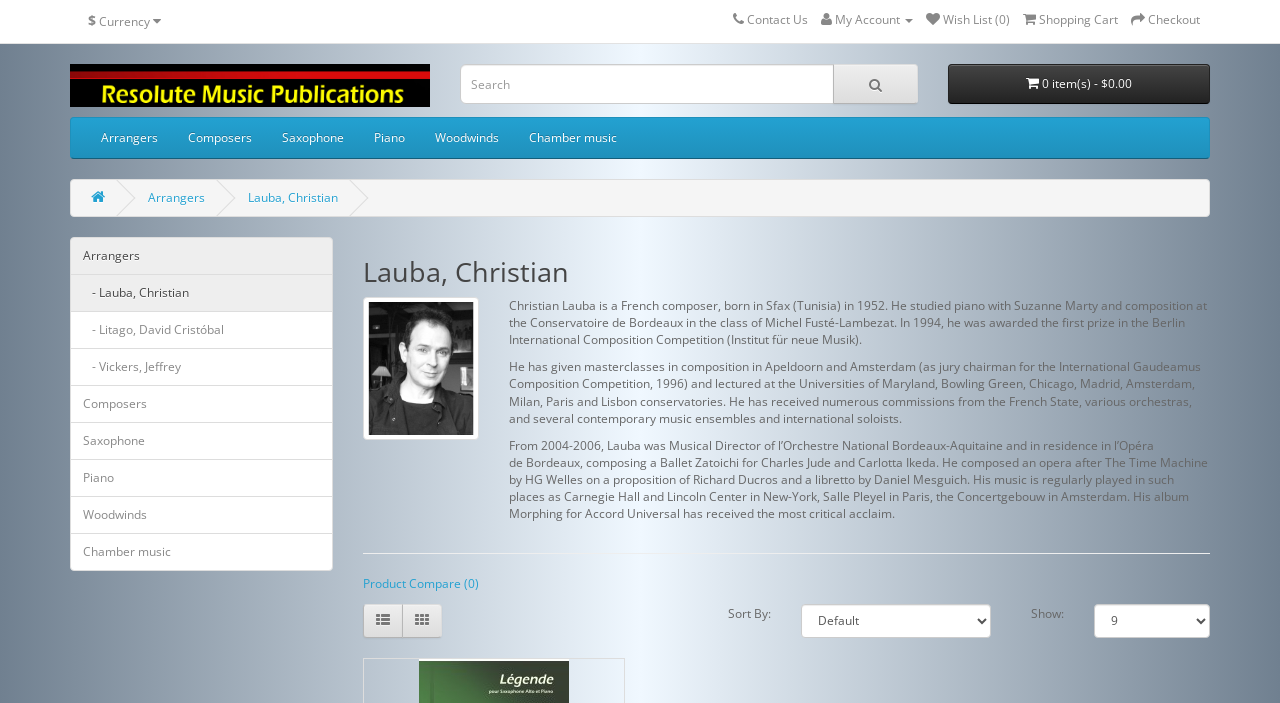Identify and provide the bounding box for the element described by: "- Lauba, Christian".

[0.055, 0.39, 0.26, 0.444]